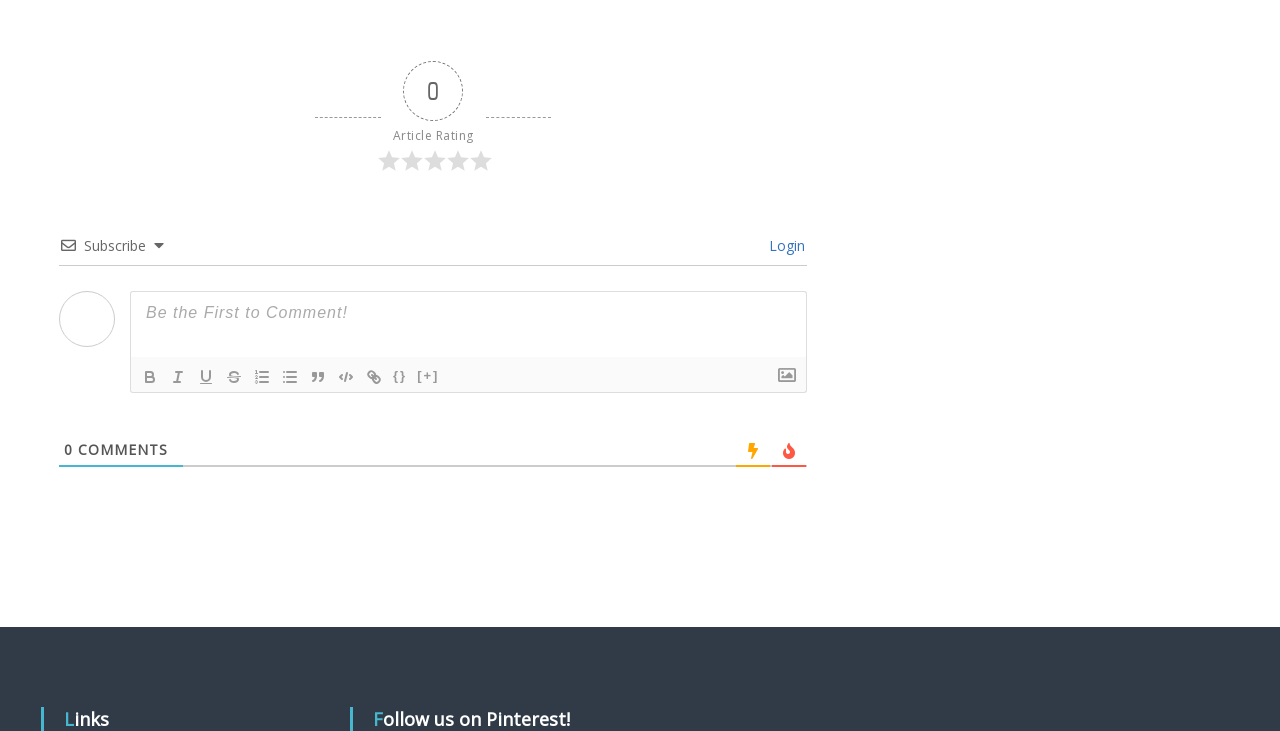How many comments are there on this webpage?
Please provide a comprehensive and detailed answer to the question.

There are 0 comments on this webpage, as indicated by the generic element with ID 785, which displays the text '0'.